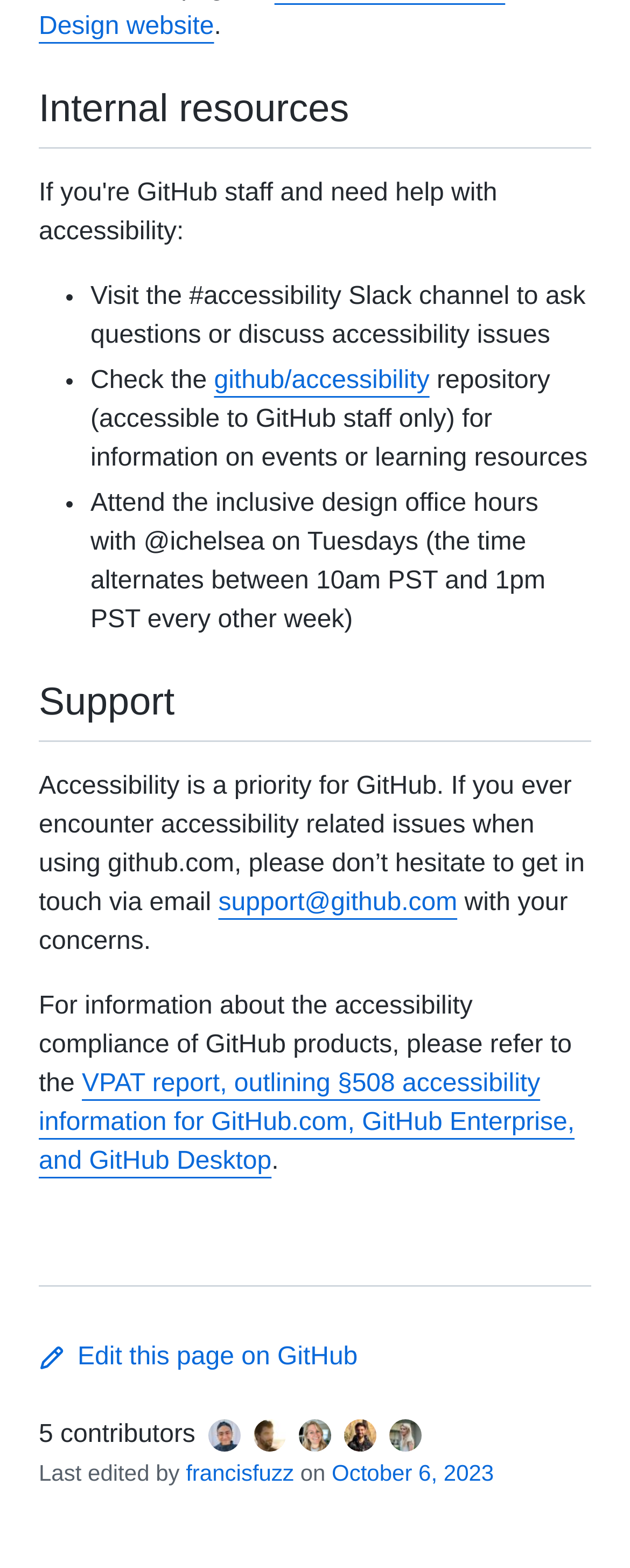What is the name of the person who last edited this page?
Please provide a single word or phrase in response based on the screenshot.

francisfuzz